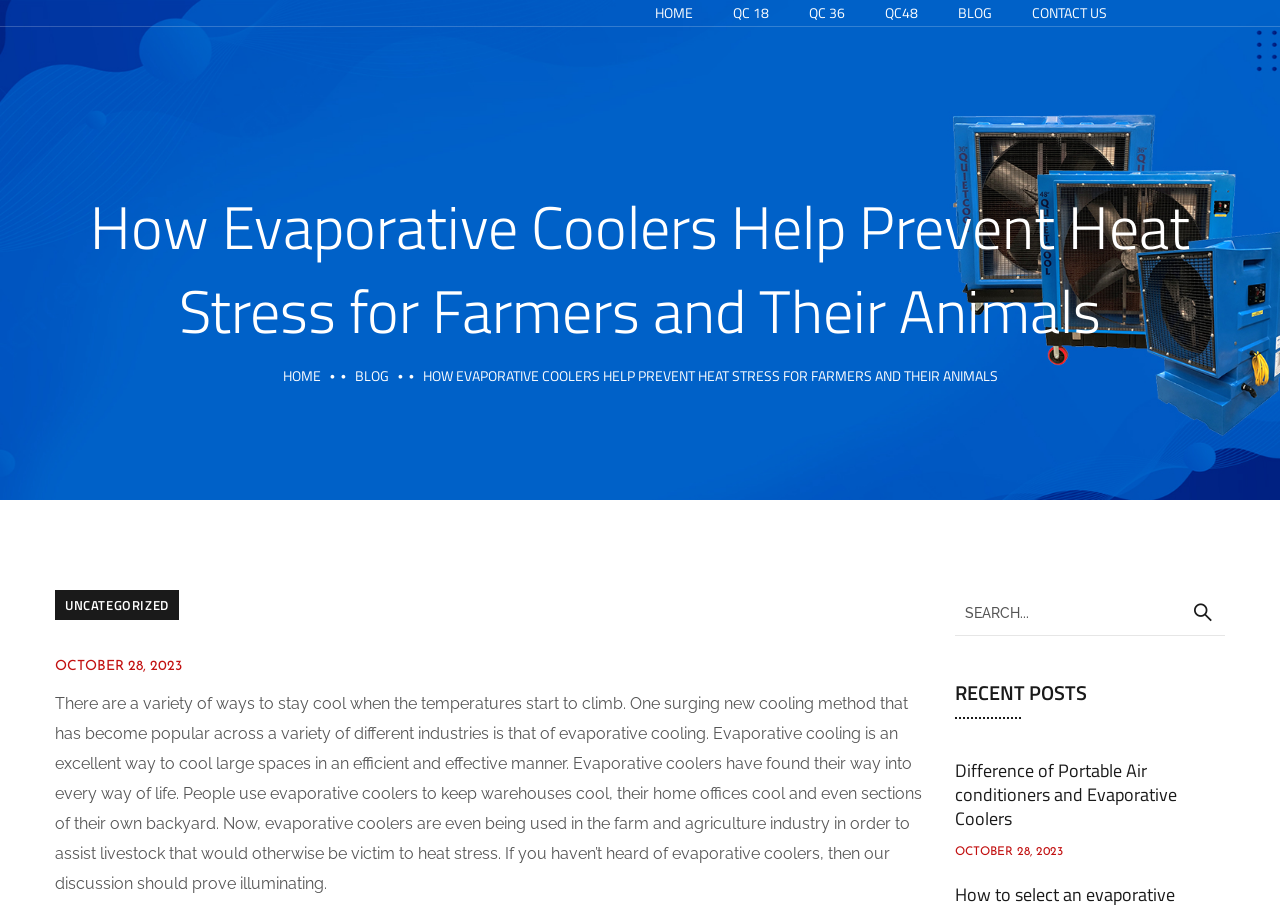Extract the main heading text from the webpage.

How Evaporative Coolers Help Prevent Heat Stress for Farmers and Their Animals